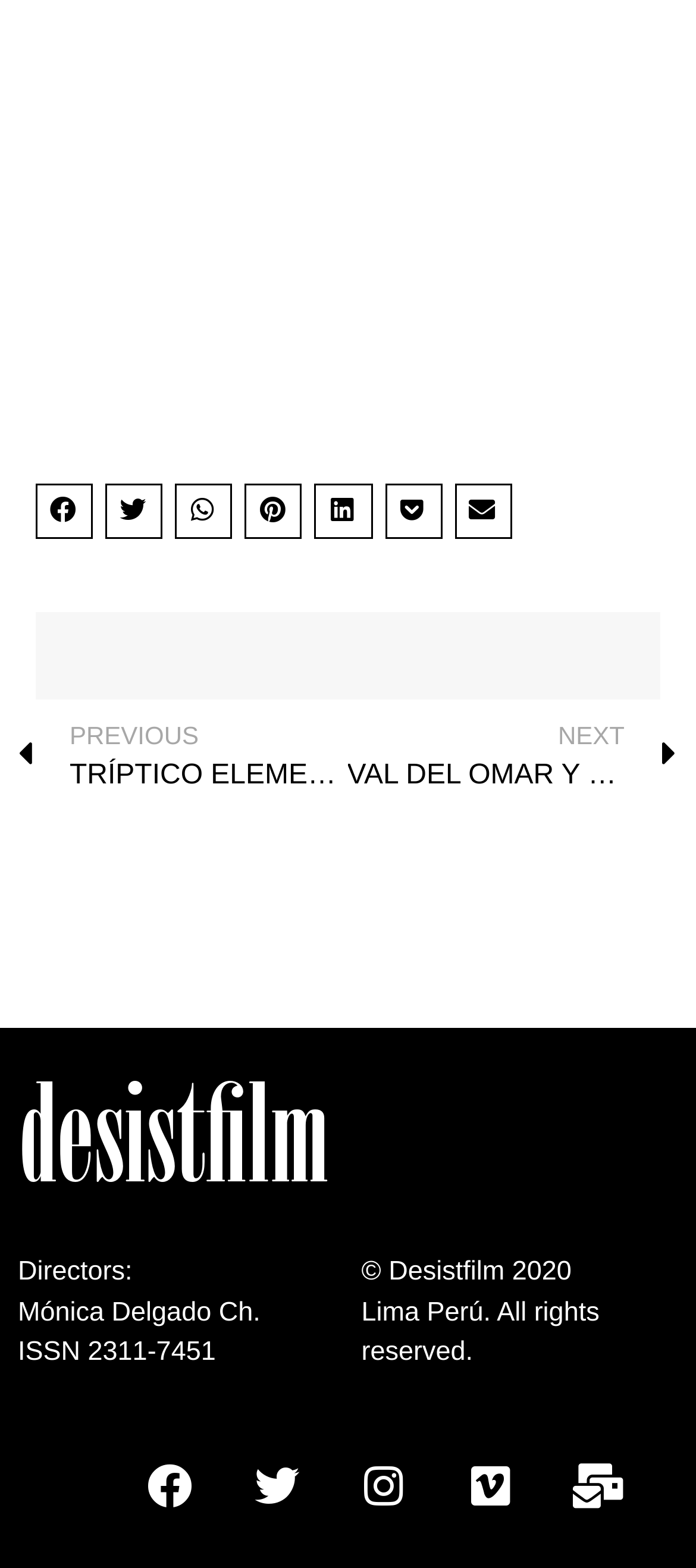Based on the element description aria-label="Share on pinterest", identify the bounding box coordinates for the UI element. The coordinates should be in the format (top-left x, top-left y, bottom-right x, bottom-right y) and within the 0 to 1 range.

[0.352, 0.308, 0.434, 0.344]